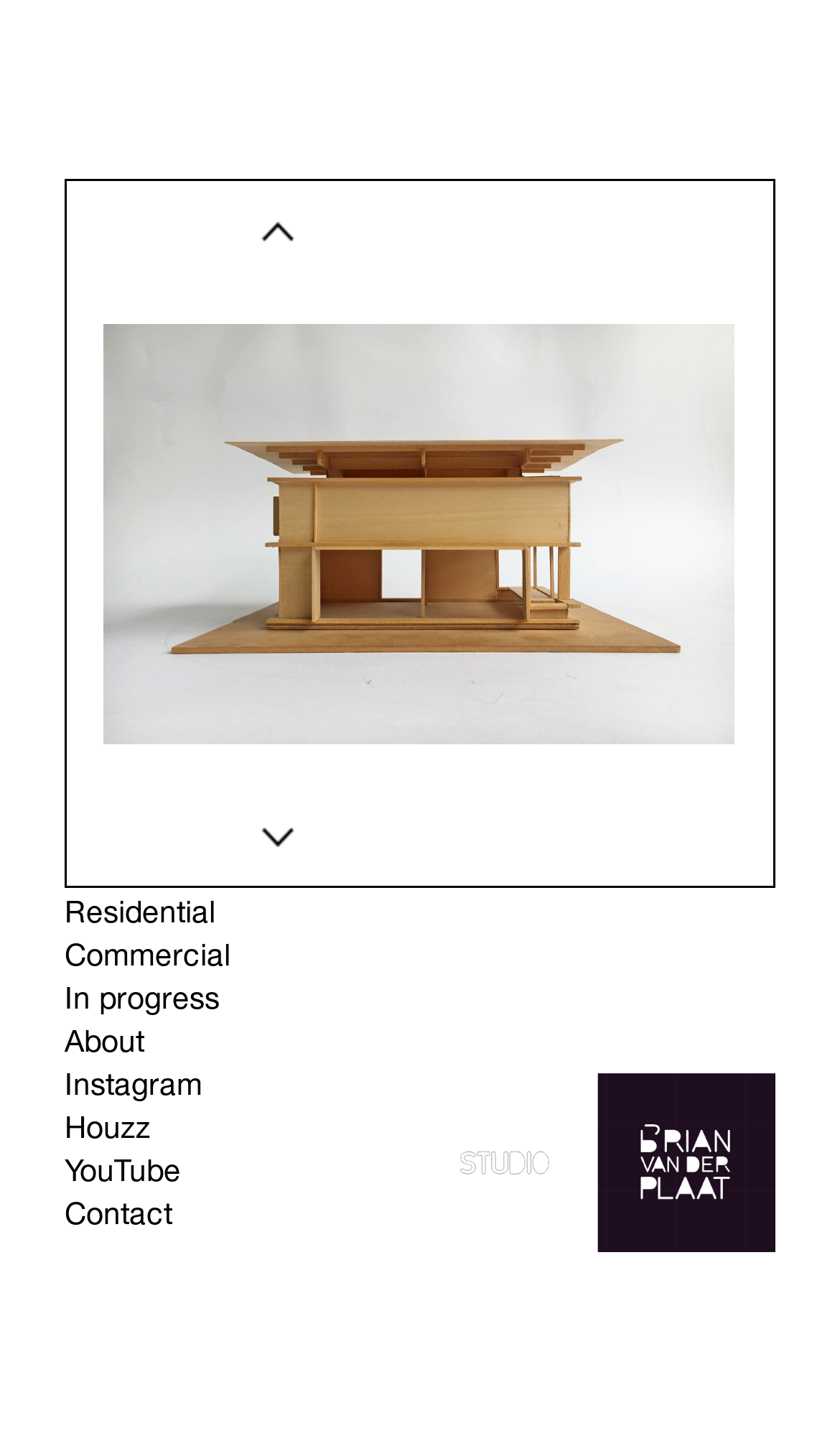Please provide the bounding box coordinates for the UI element as described: "parent_node: GUNDERMAN HOUSE". The coordinates must be four floats between 0 and 1, represented as [left, top, right, bottom].

[0.308, 0.566, 0.354, 0.593]